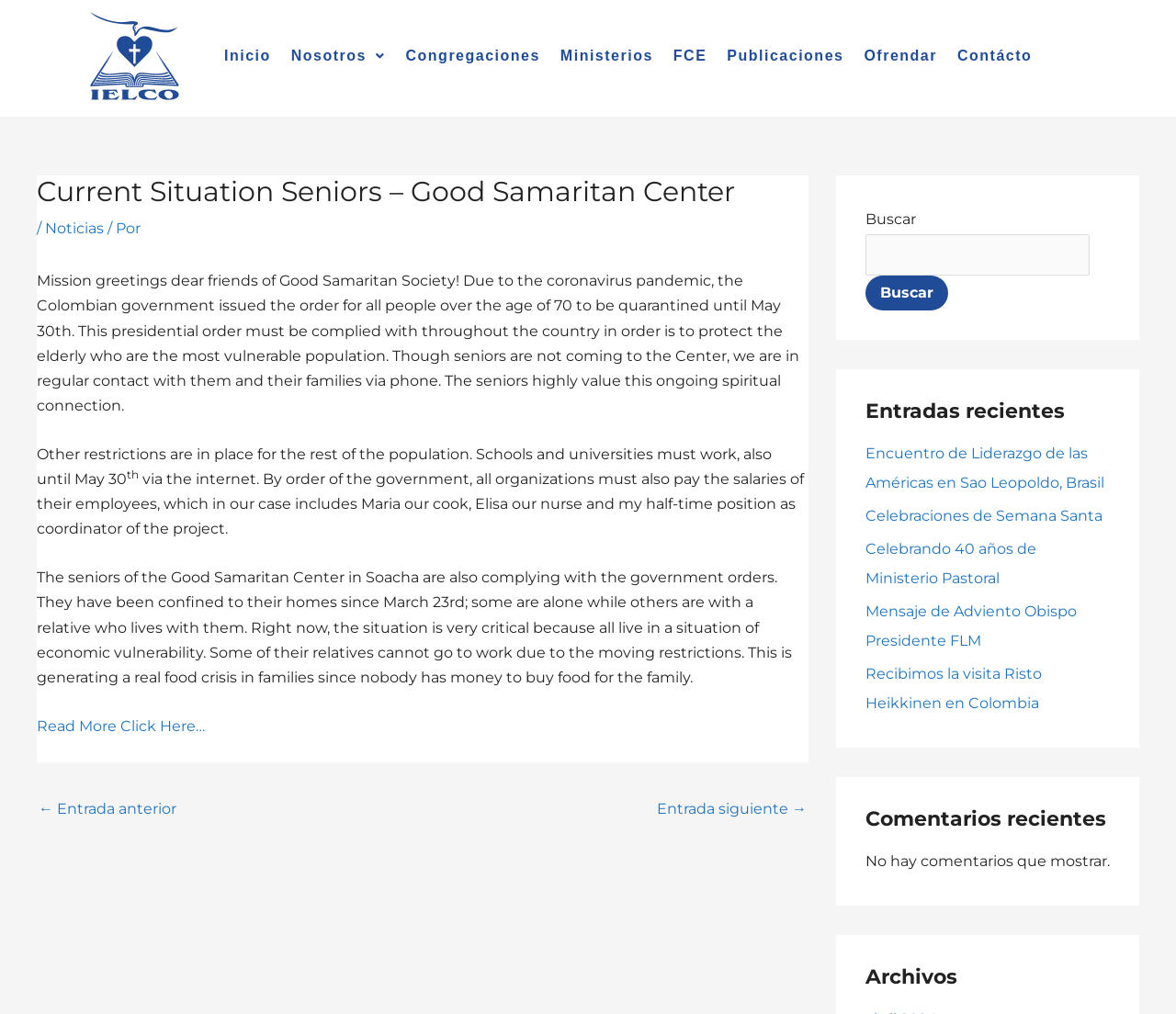What is the purpose of the search box?
Please provide a single word or phrase as your answer based on the image.

To search the website